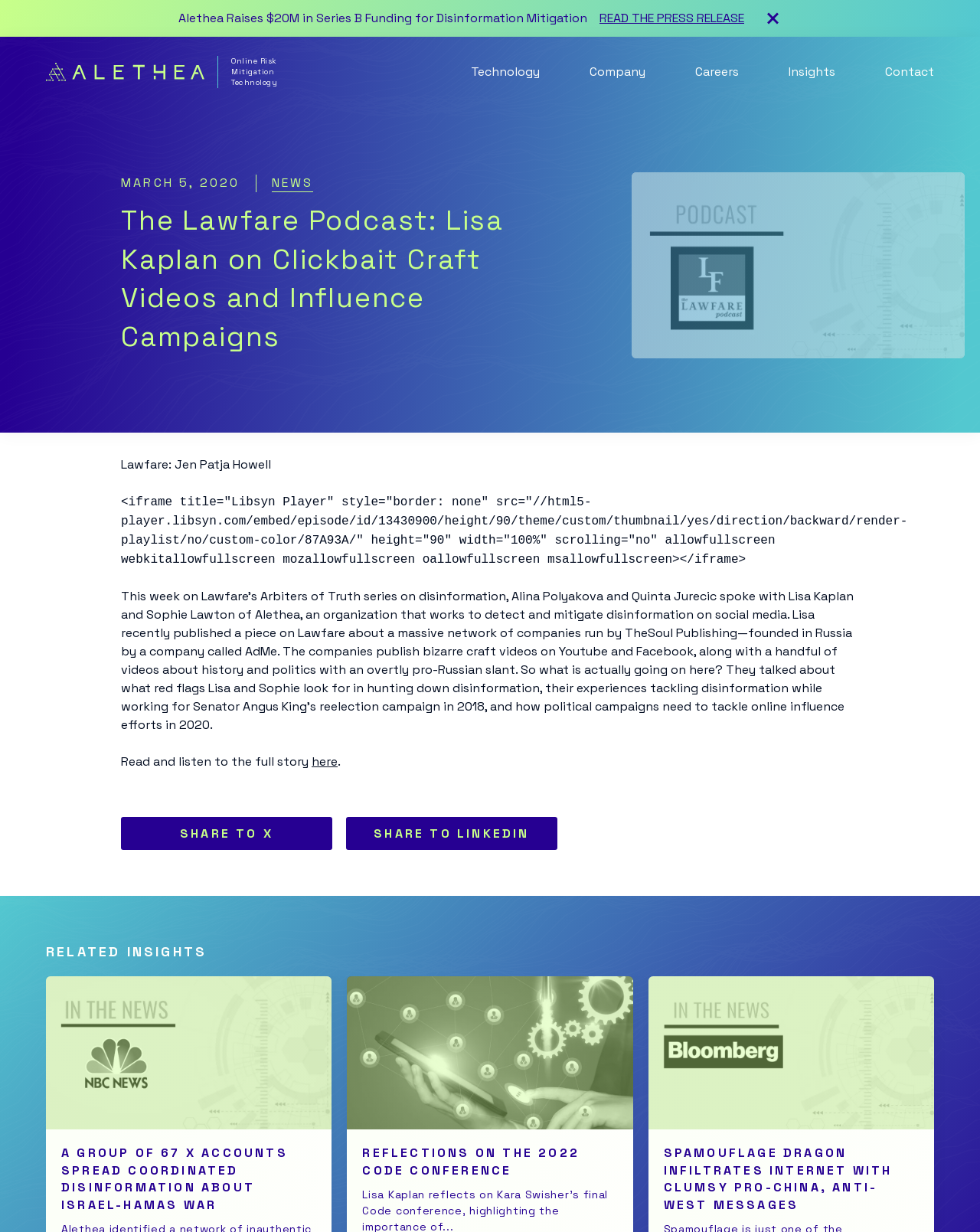How many links are there in the top navigation menu?
Please provide a single word or phrase in response based on the screenshot.

5